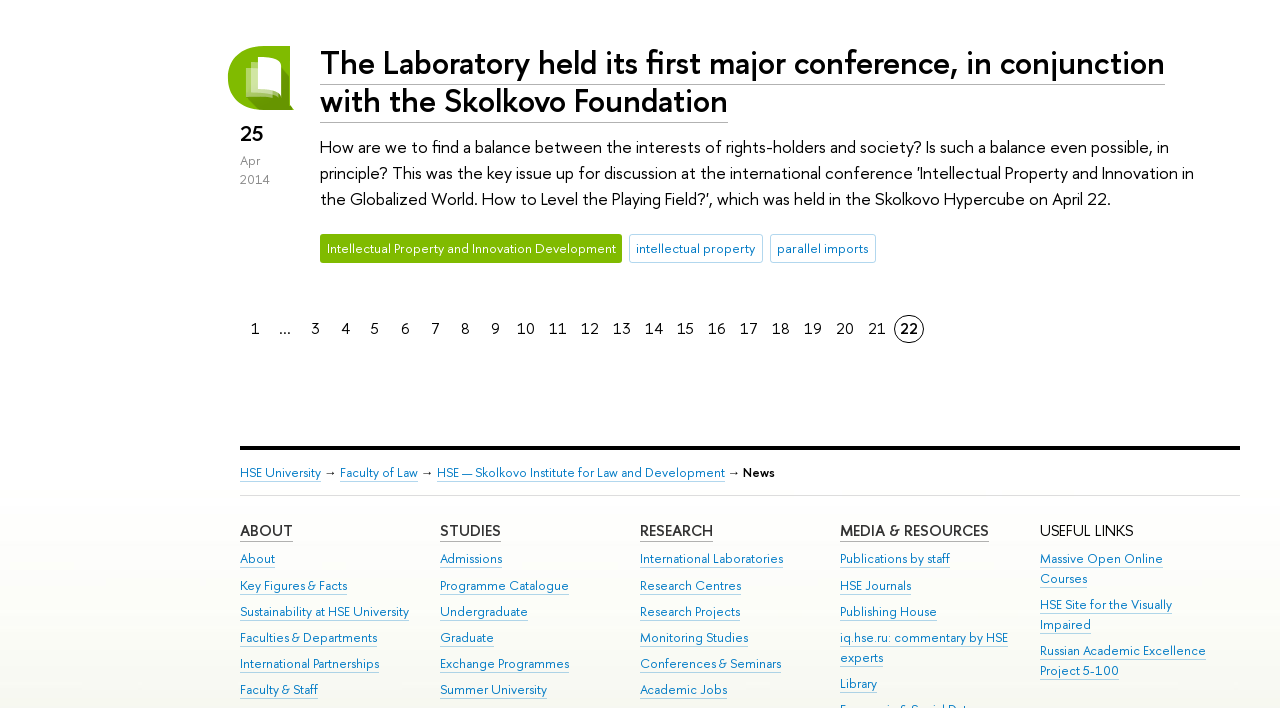Specify the bounding box coordinates of the area to click in order to execute this command: 'Go to the Intellectual Property and Innovation Development page'. The coordinates should consist of four float numbers ranging from 0 to 1, and should be formatted as [left, top, right, bottom].

[0.25, 0.331, 0.486, 0.371]